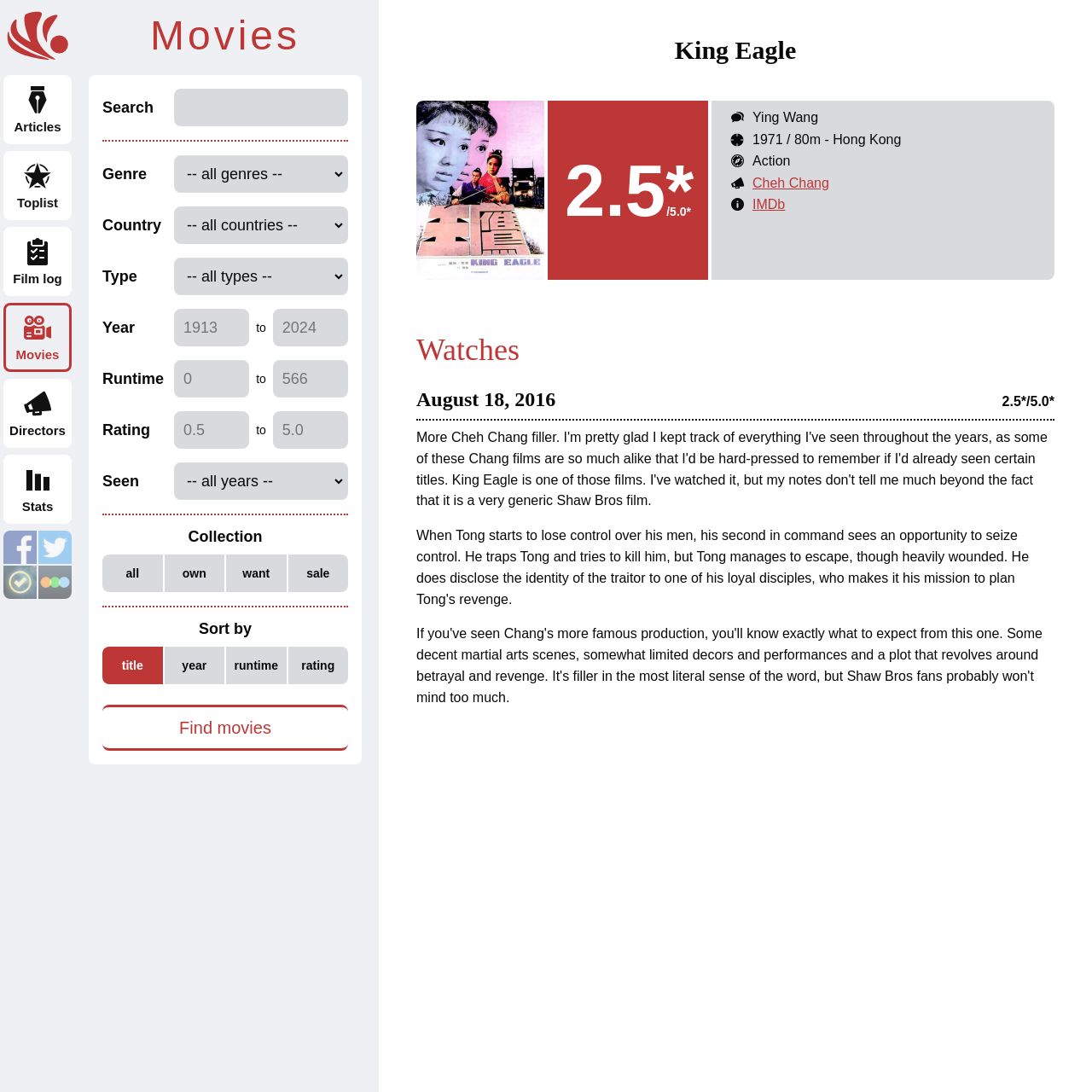What is the title of the movie?
Answer the question with a single word or phrase derived from the image.

King Eagle